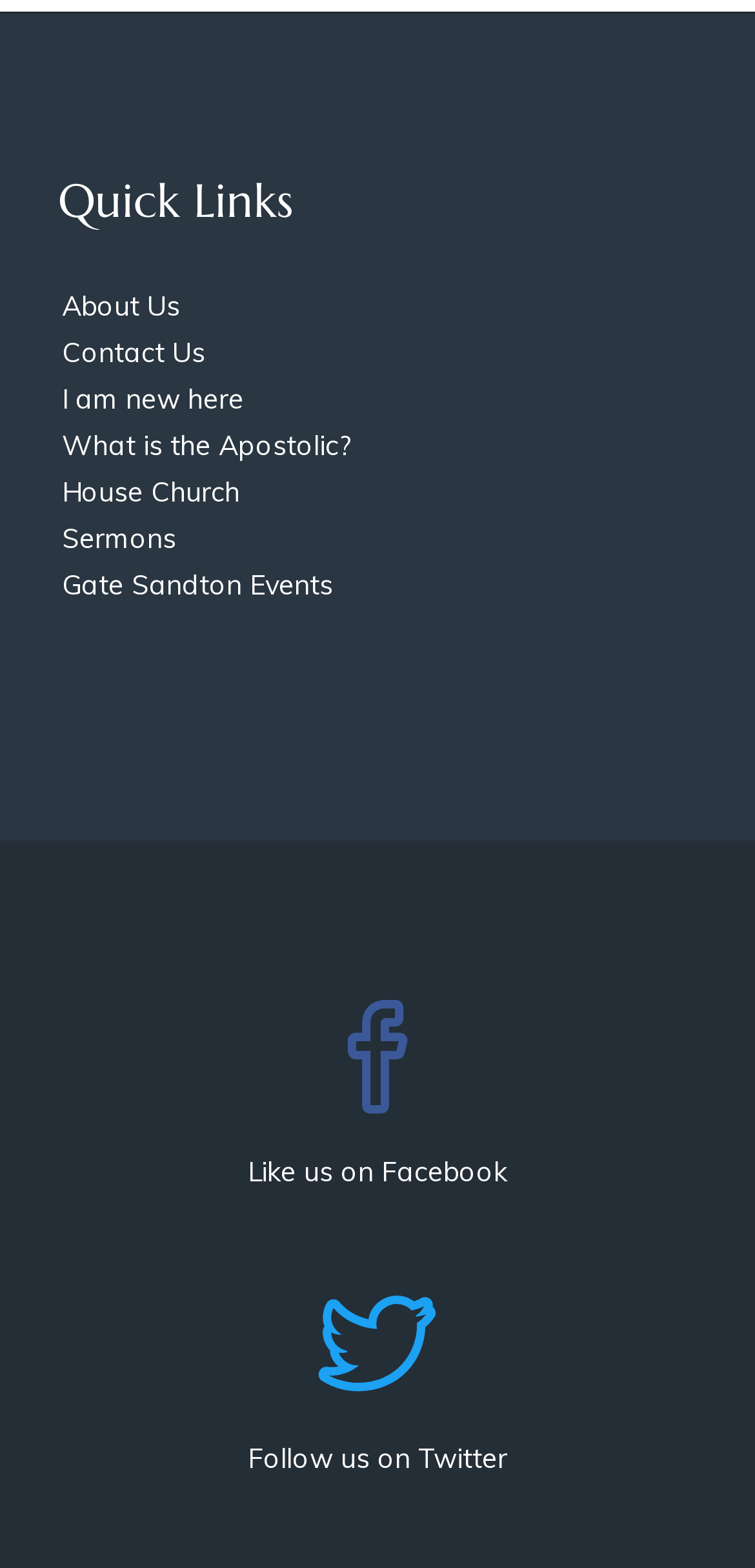Reply to the question with a brief word or phrase: What is the position of the Facebook link?

Below Quick Links